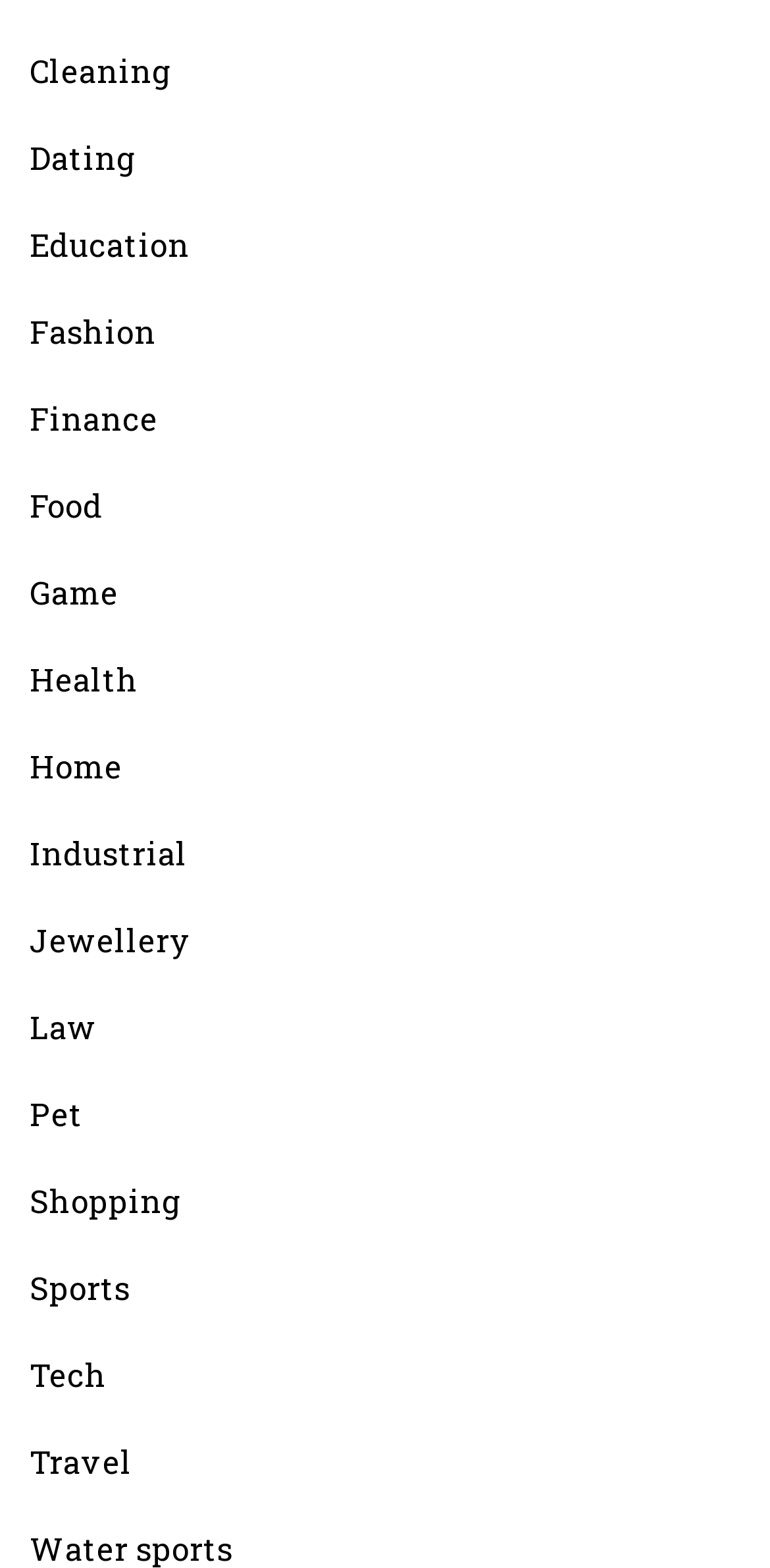What is the first category listed?
Look at the image and respond with a one-word or short phrase answer.

Cleaning